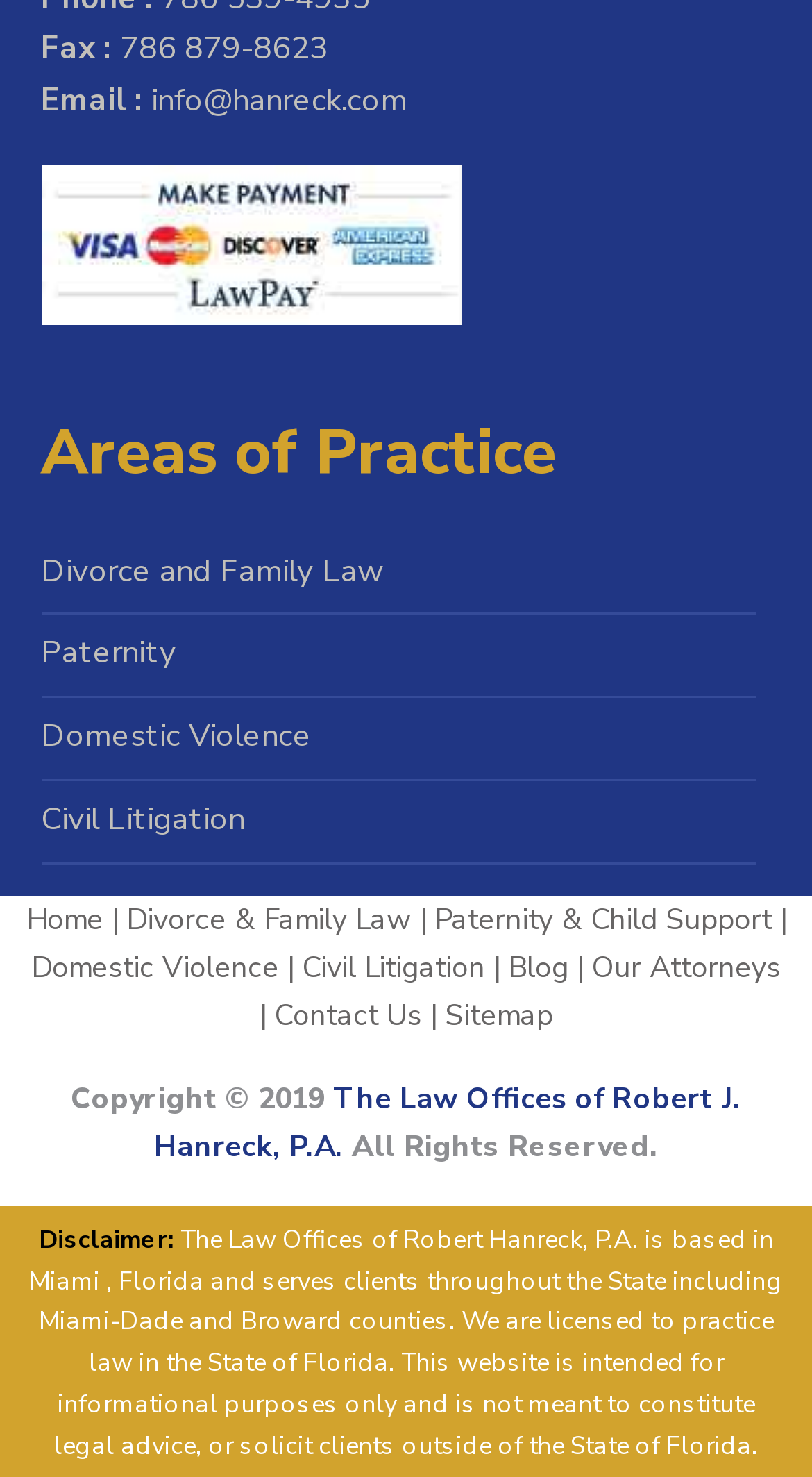Determine the coordinates of the bounding box that should be clicked to complete the instruction: "Contact Us". The coordinates should be represented by four float numbers between 0 and 1: [left, top, right, bottom].

[0.337, 0.674, 0.519, 0.701]